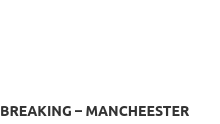What is the significance of Ralf Rangnick's departure?
Utilize the information in the image to give a detailed answer to the question.

The caption highlights that Ralf Rangnick's departure from Manchester United will have substantial implications for the team's future strategy and performance, indicating that his leaving will have a profound impact on the club.